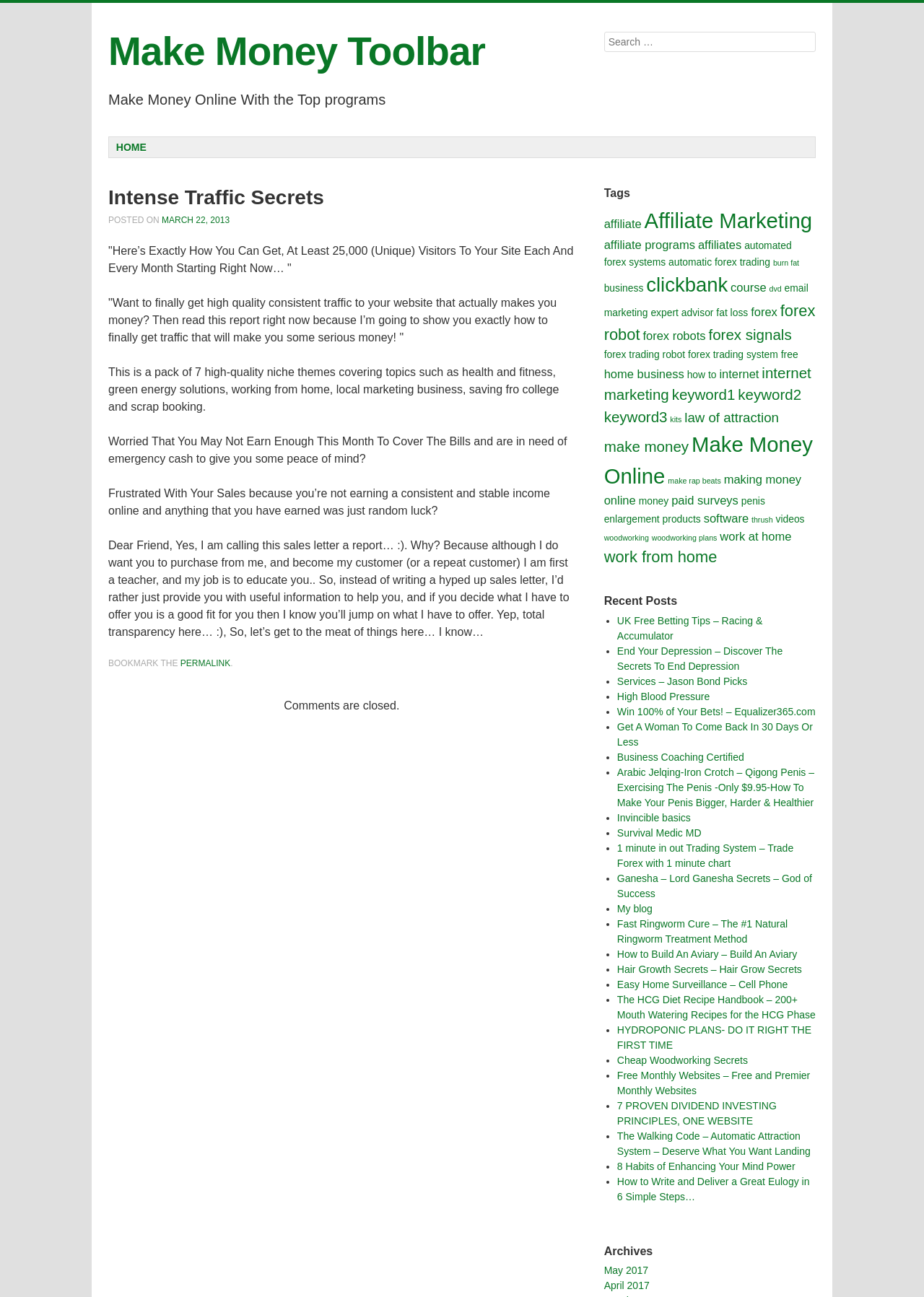What is the purpose of the search box?
From the details in the image, provide a complete and detailed answer to the question.

The search box is located at the top right of the webpage, and it allows users to search for specific content within the website.